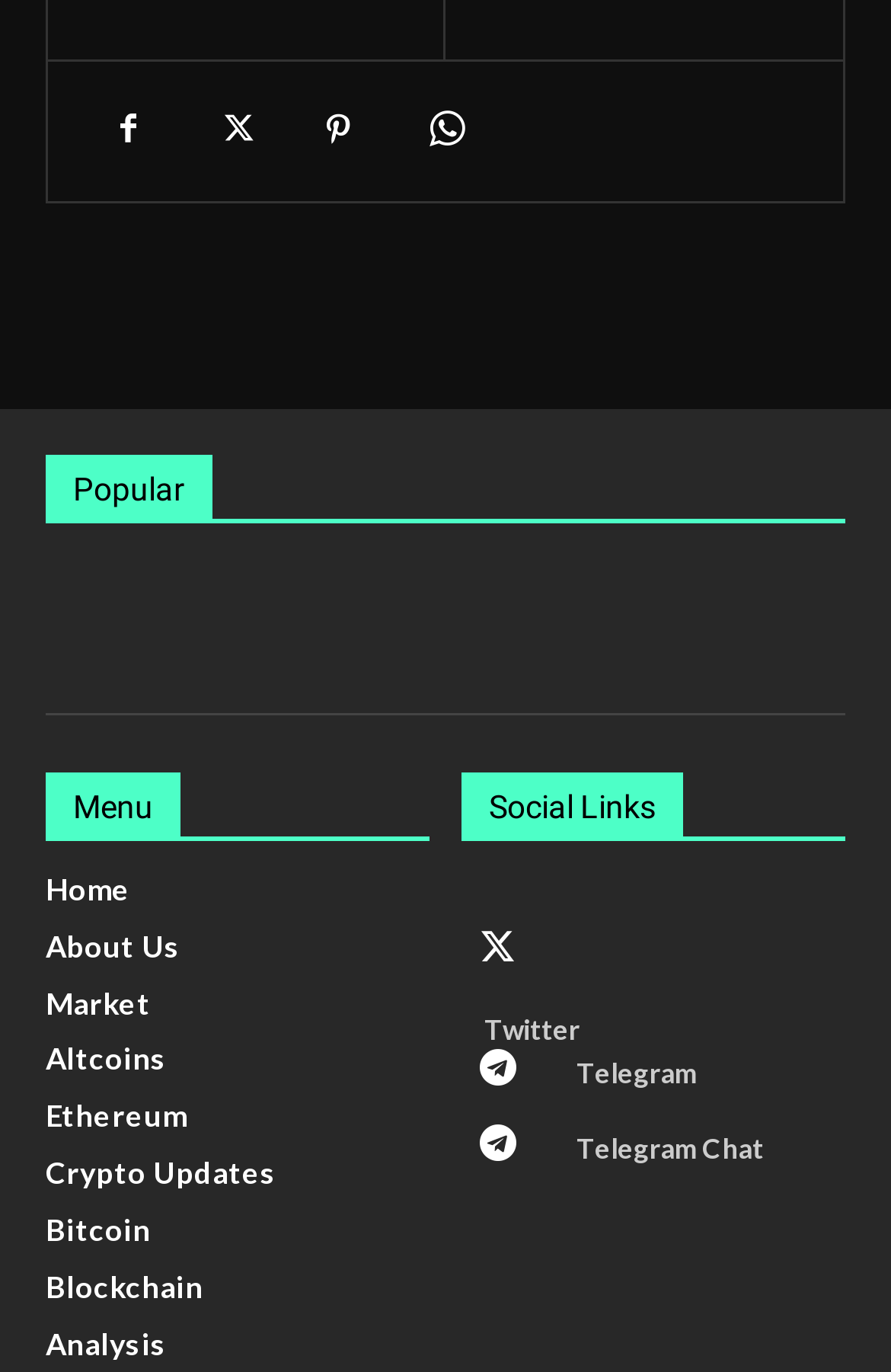Kindly provide the bounding box coordinates of the section you need to click on to fulfill the given instruction: "Check Crypto Updates".

[0.051, 0.842, 0.482, 0.87]